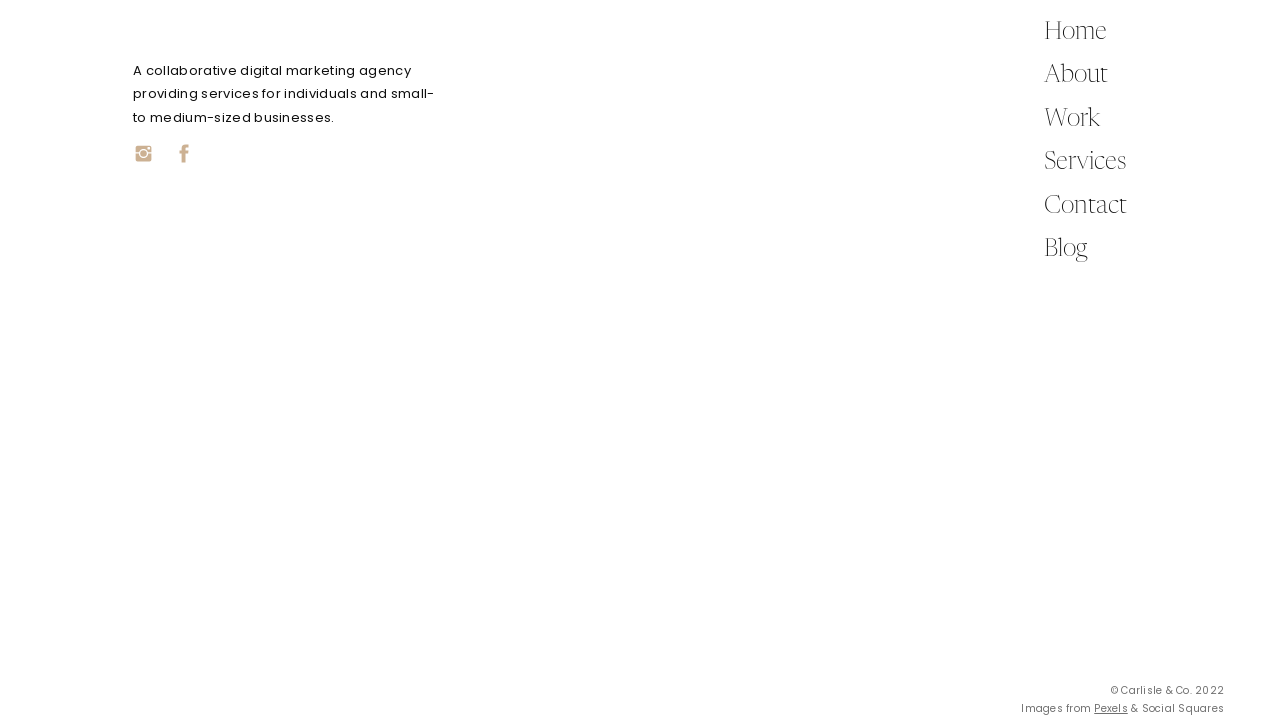Locate the bounding box coordinates of the segment that needs to be clicked to meet this instruction: "View the image shared on Fri May 10 2024".

[0.105, 0.594, 0.29, 0.921]